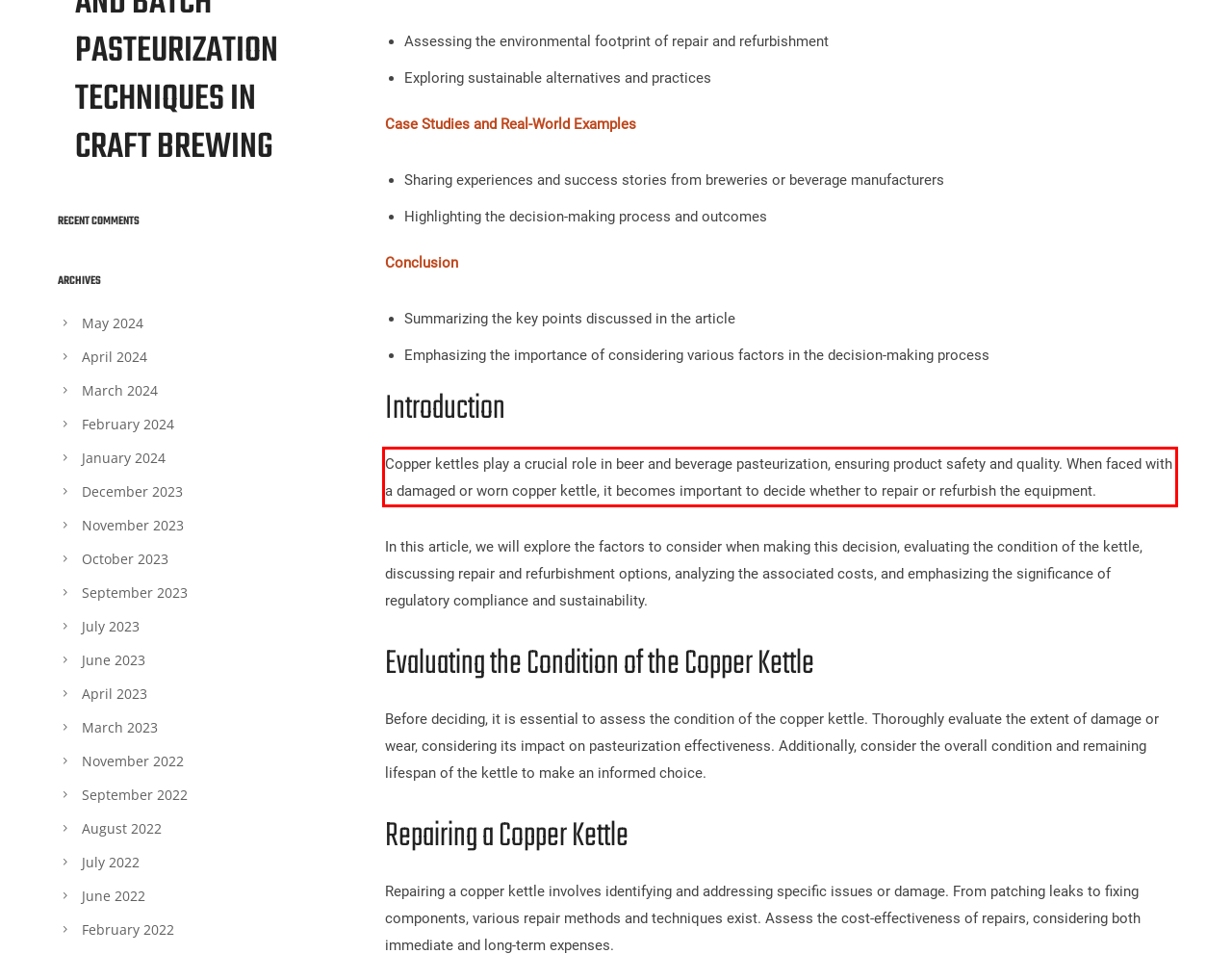There is a screenshot of a webpage with a red bounding box around a UI element. Please use OCR to extract the text within the red bounding box.

Copper kettles play a crucial role in beer and beverage pasteurization, ensuring product safety and quality. When faced with a damaged or worn copper kettle, it becomes important to decide whether to repair or refurbish the equipment.